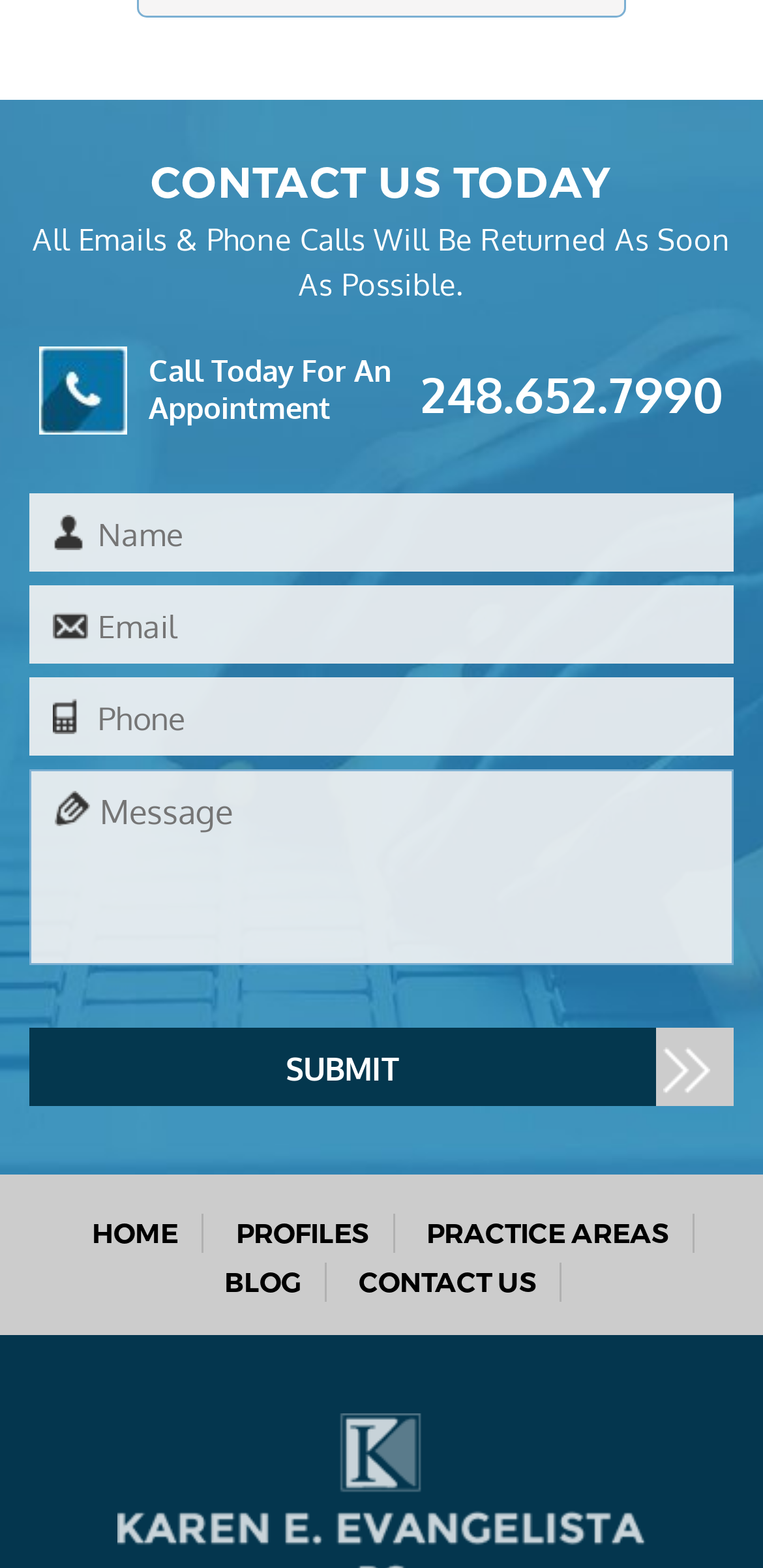Please identify the bounding box coordinates of the clickable element to fulfill the following instruction: "Contact us". The coordinates should be four float numbers between 0 and 1, i.e., [left, top, right, bottom].

[0.439, 0.806, 0.736, 0.831]